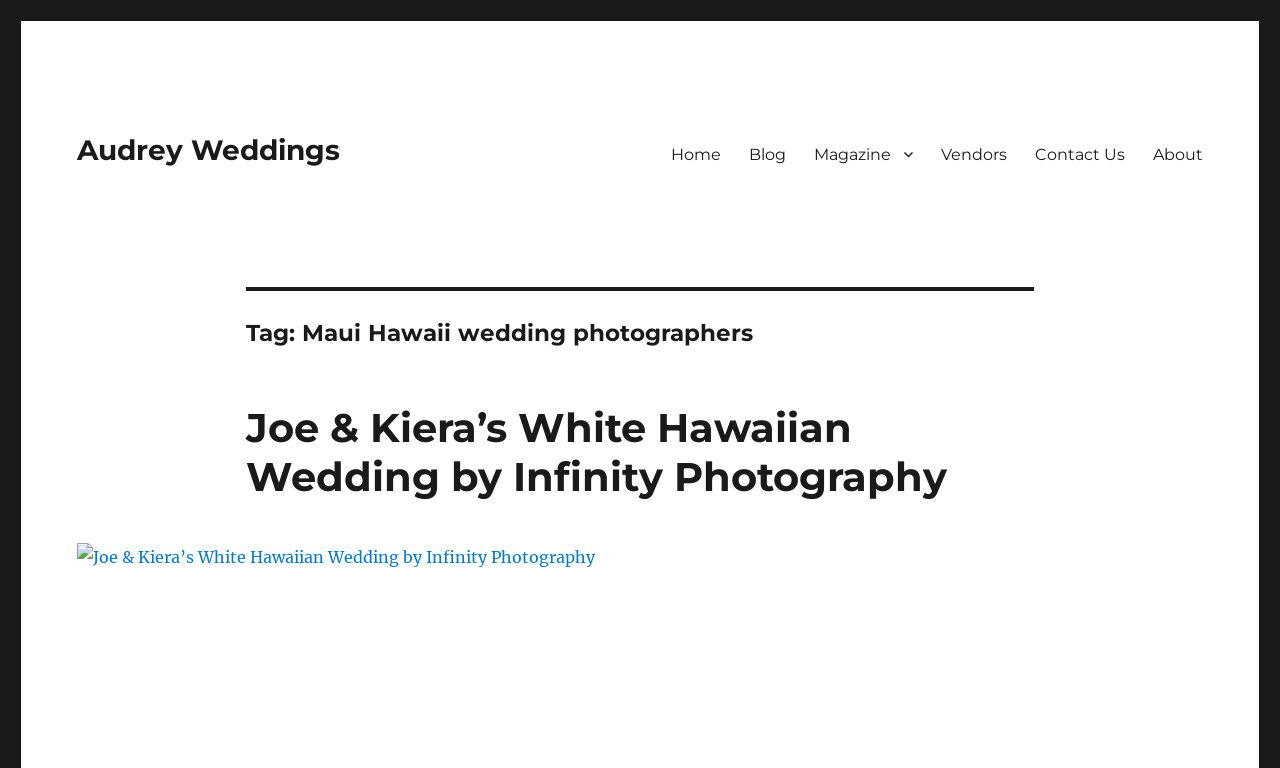Provide a one-word or short-phrase answer to the question:
What is the bounding box coordinate of the 'About' link?

[0.89, 0.173, 0.951, 0.228]